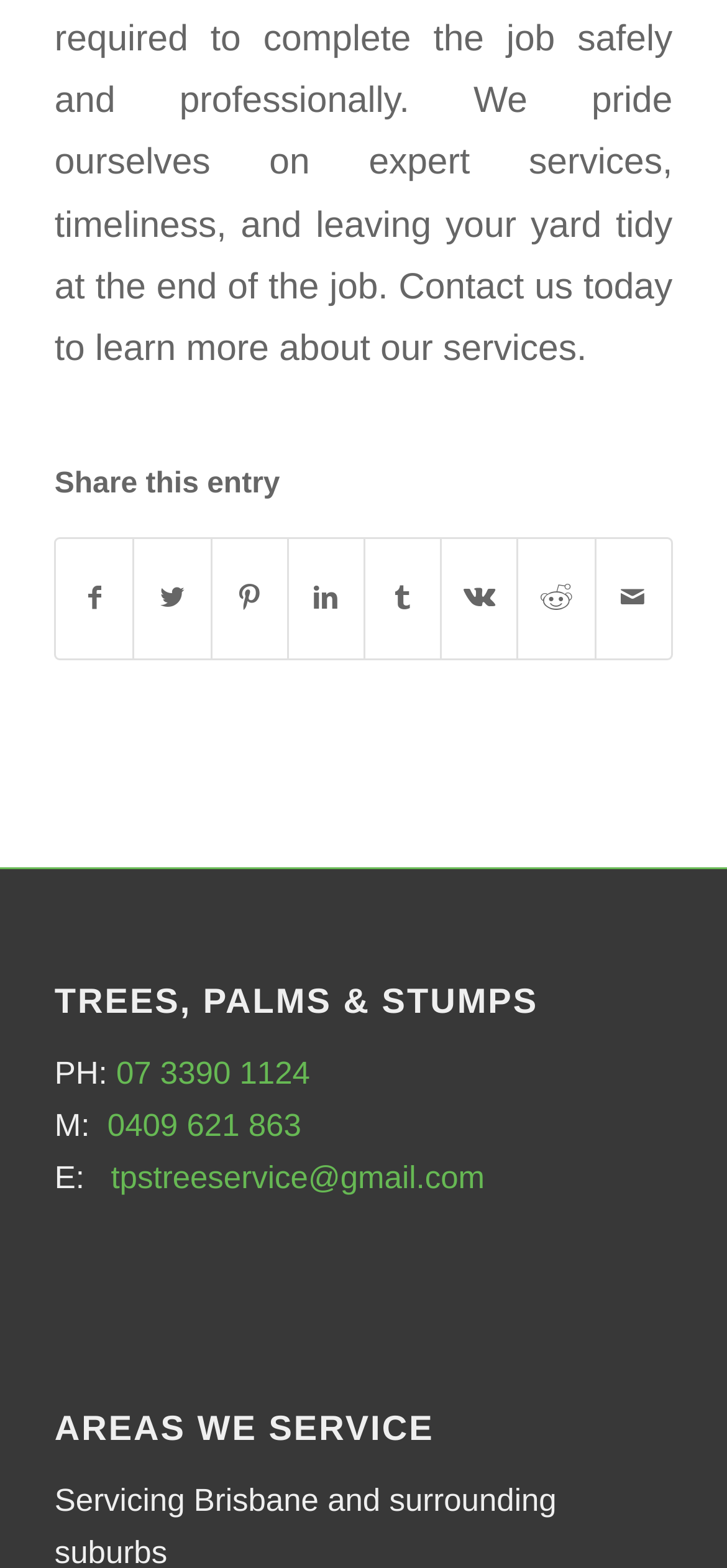Locate the bounding box coordinates of the element's region that should be clicked to carry out the following instruction: "Send an email". The coordinates need to be four float numbers between 0 and 1, i.e., [left, top, right, bottom].

[0.153, 0.739, 0.667, 0.762]